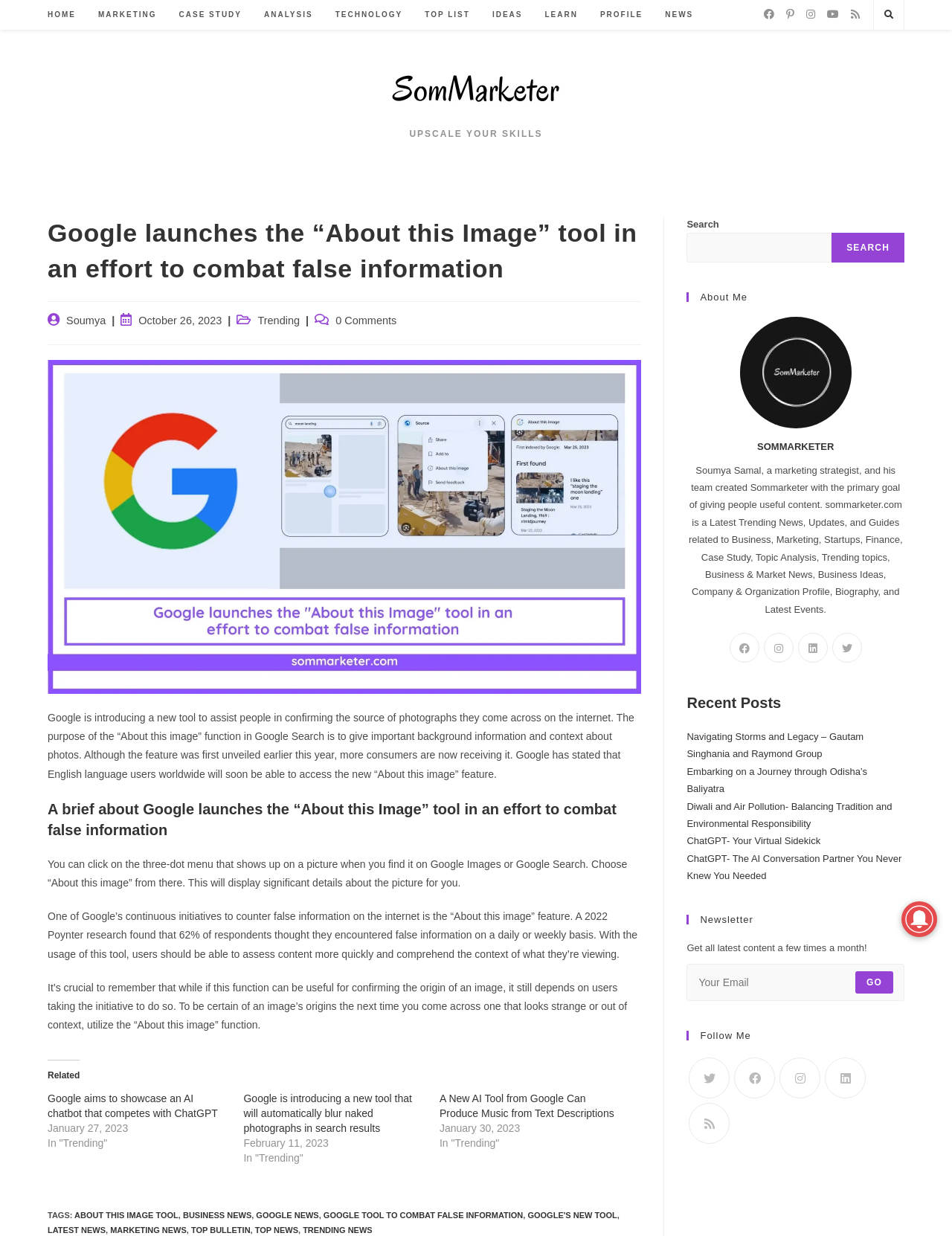Pinpoint the bounding box coordinates of the clickable element to carry out the following instruction: "Search website."

[0.923, 0.006, 0.945, 0.019]